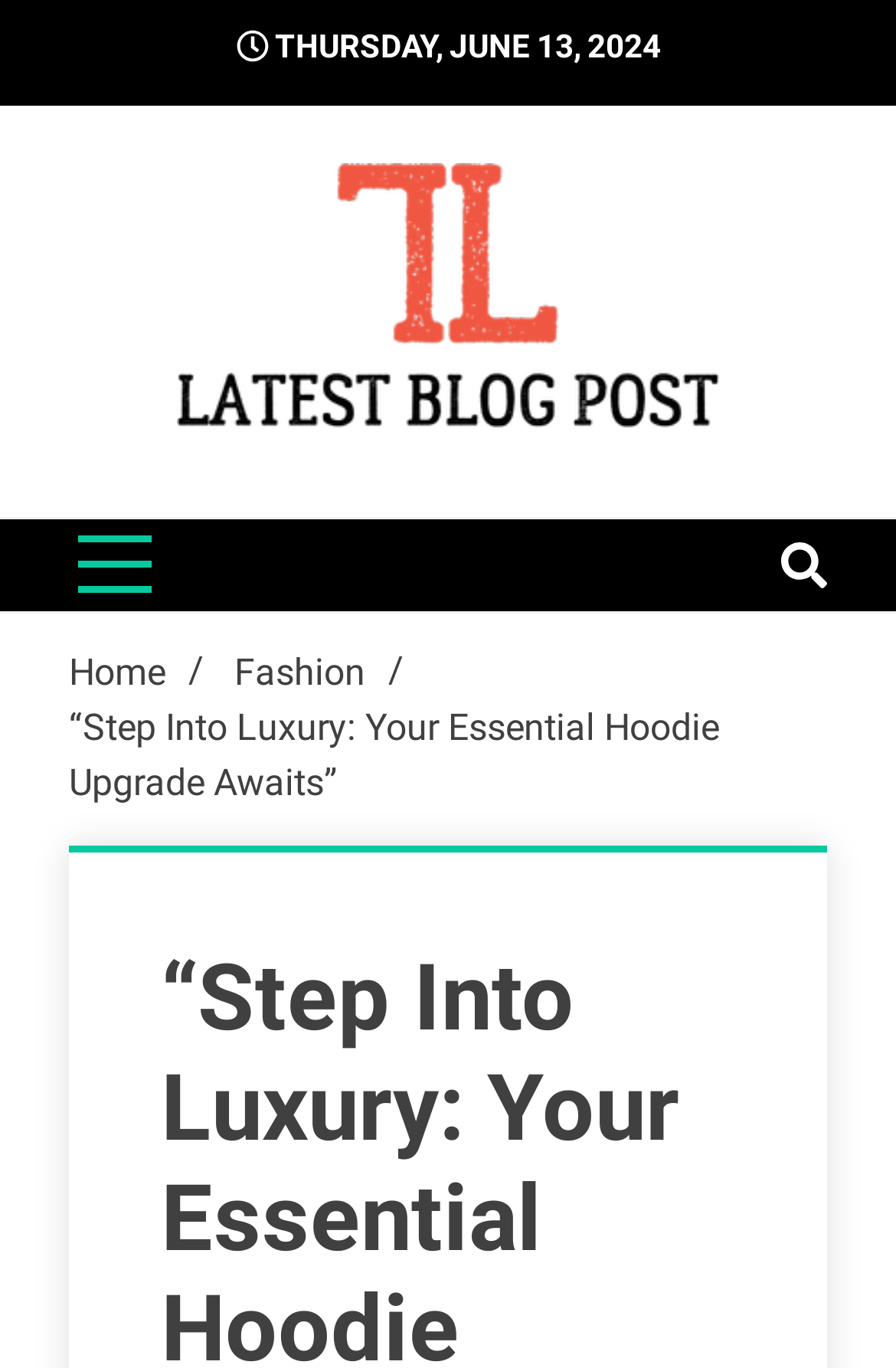Respond to the question below with a single word or phrase:
How many buttons are present on the webpage?

2